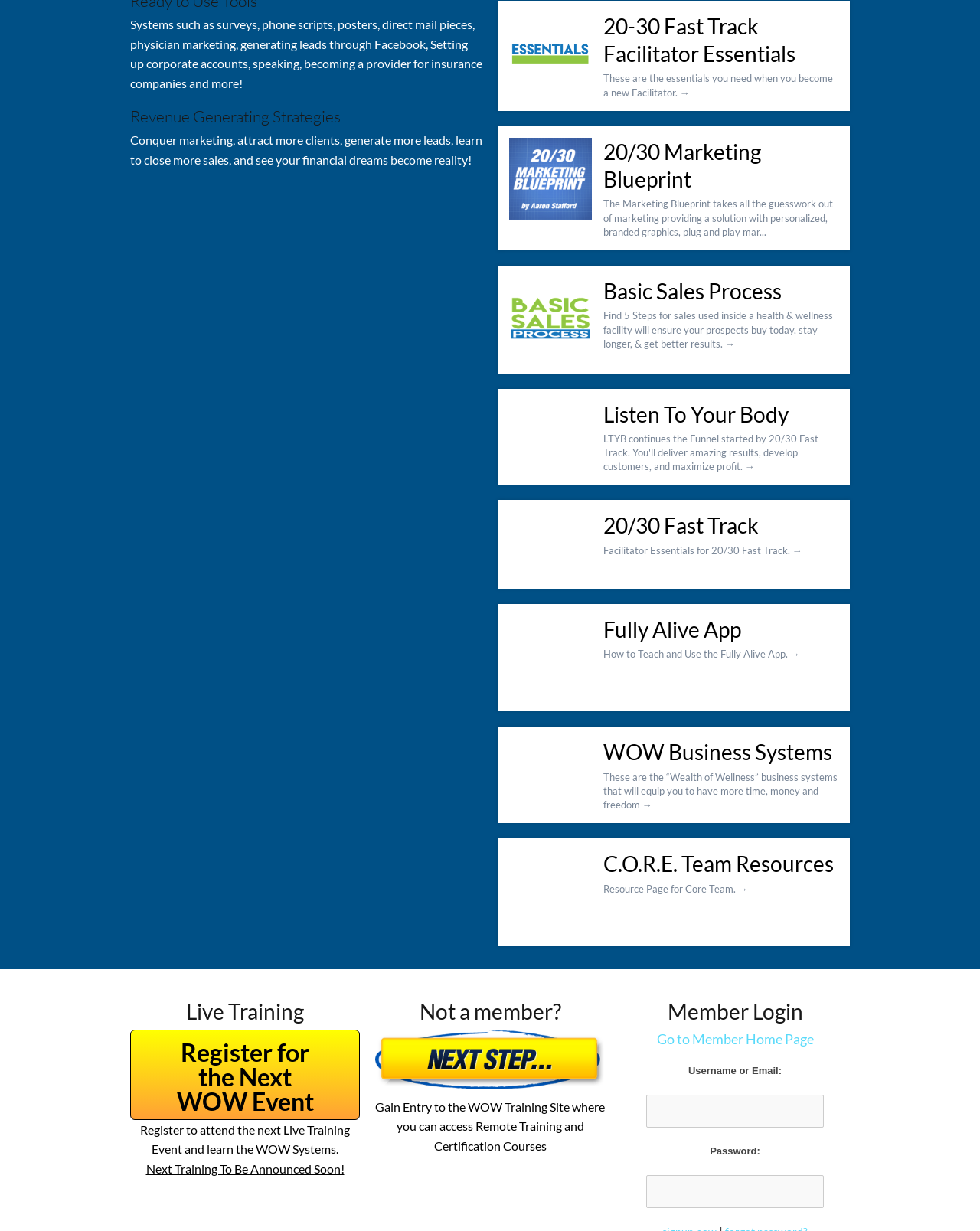What is the purpose of the 'Member Login' section?
Please use the image to provide a one-word or short phrase answer.

To log in to member home page